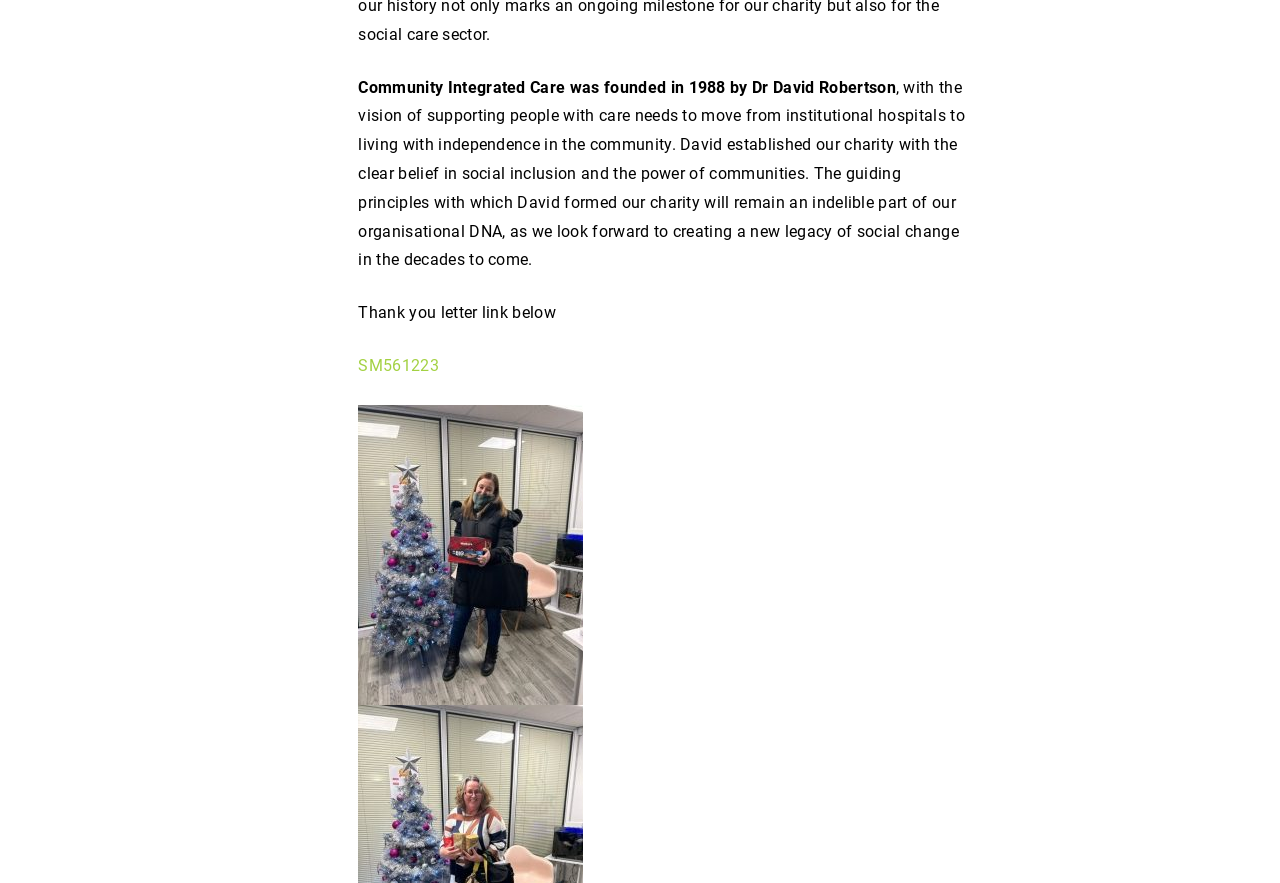Using the element description SM561223, predict the bounding box coordinates for the UI element. Provide the coordinates in (top-left x, top-left y, bottom-right x, bottom-right y) format with values ranging from 0 to 1.

[0.28, 0.403, 0.343, 0.425]